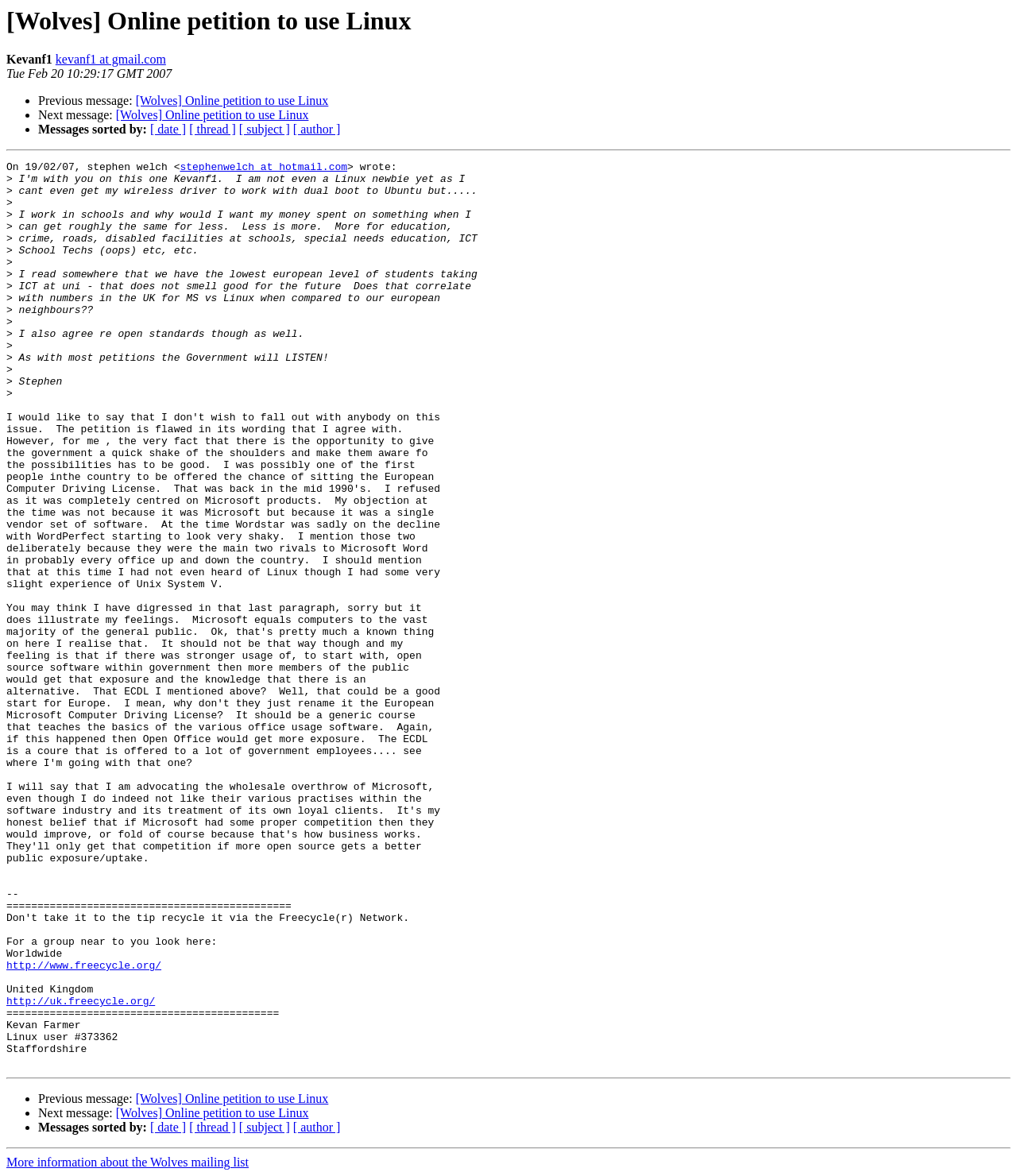Provide a brief response to the question below using a single word or phrase: 
What is the name of the mailing list?

Wolves